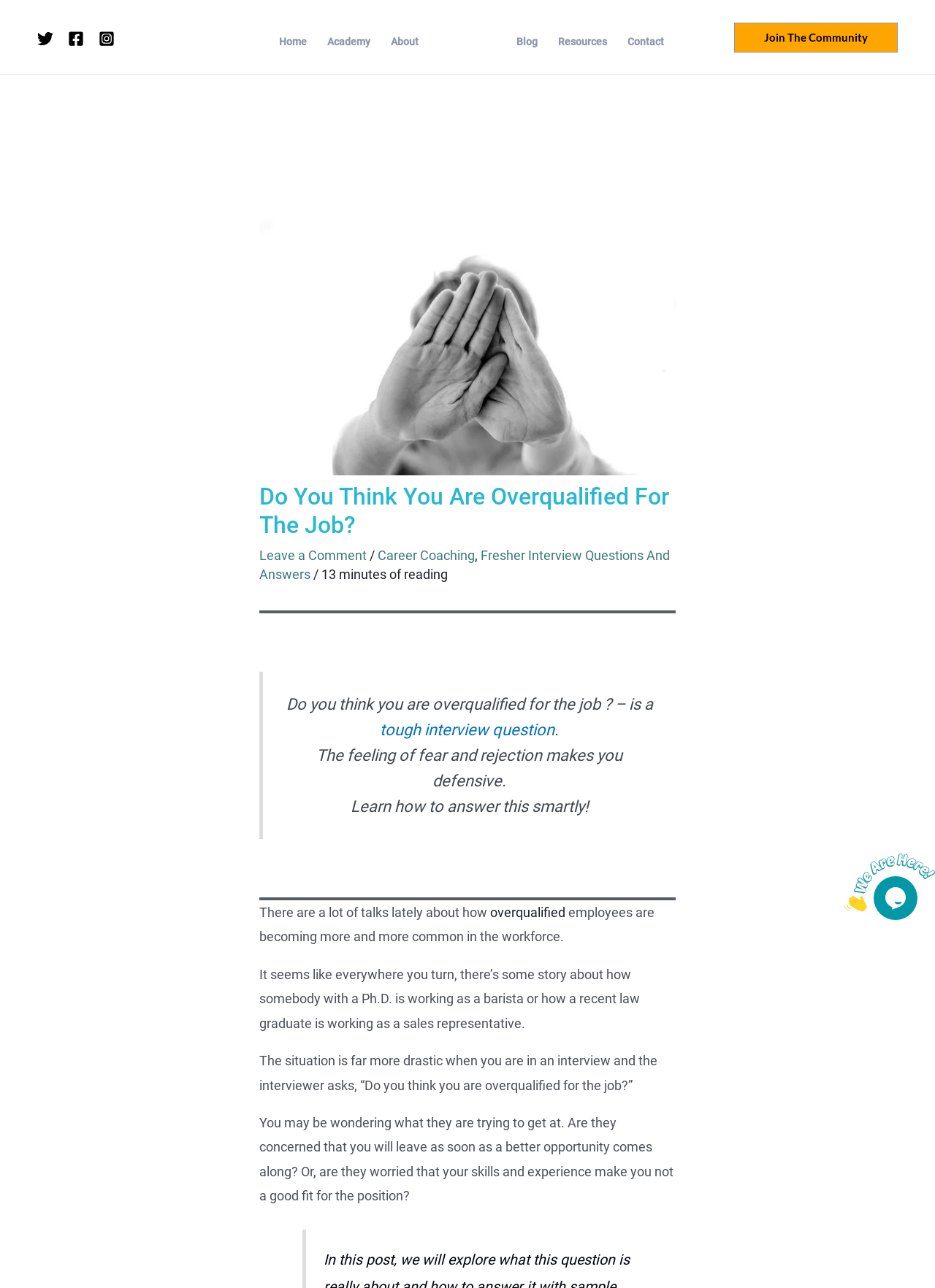What is the text of the webpage's headline?

Do You Think You Are Overqualified For The Job?